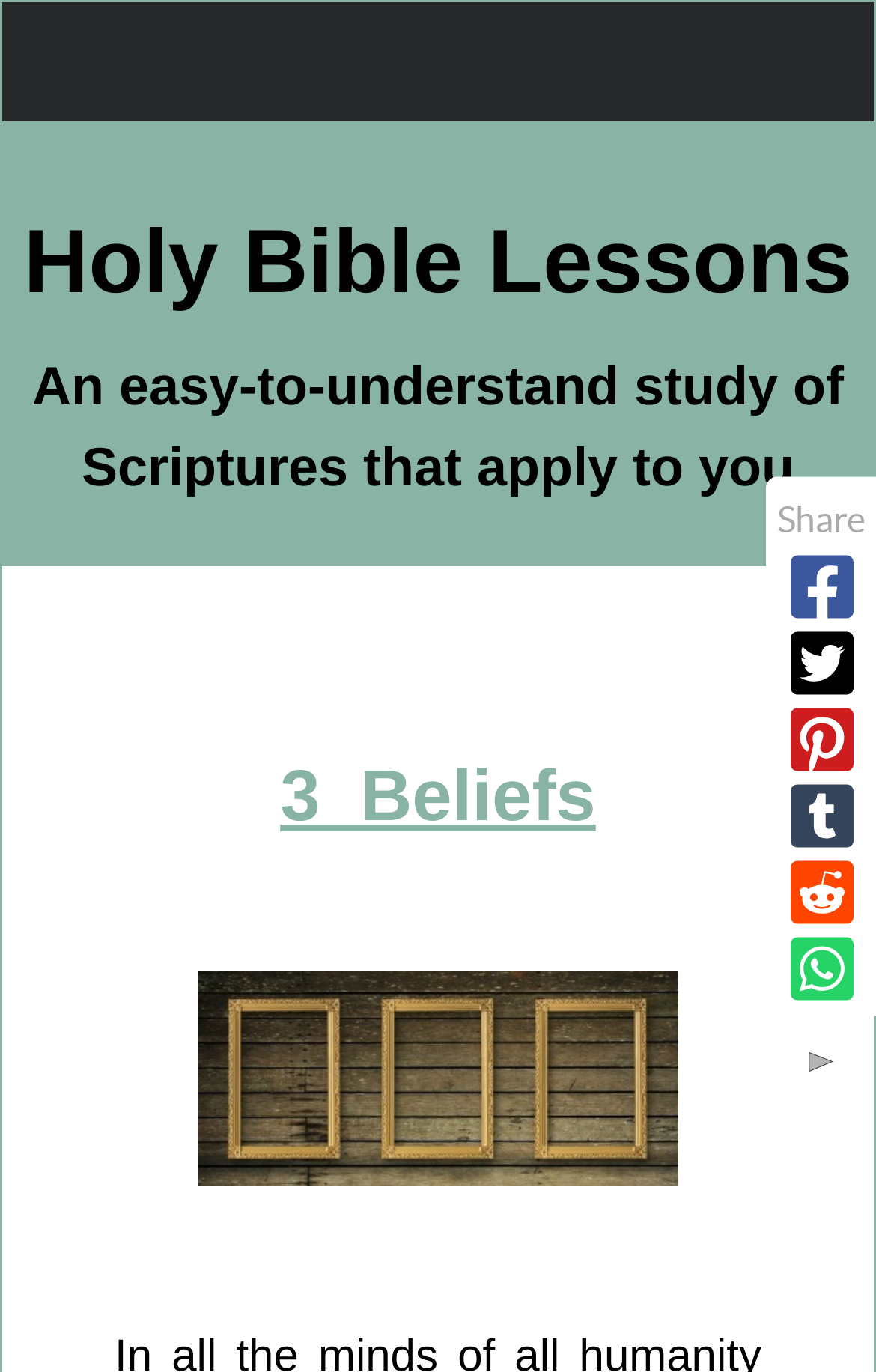What is the purpose of the links at the bottom right corner of the webpage?
Kindly answer the question with as much detail as you can.

The StaticText element 'Share' is located above the links at the bottom right corner of the webpage, suggesting that the purpose of these links is to share the content of the webpage.